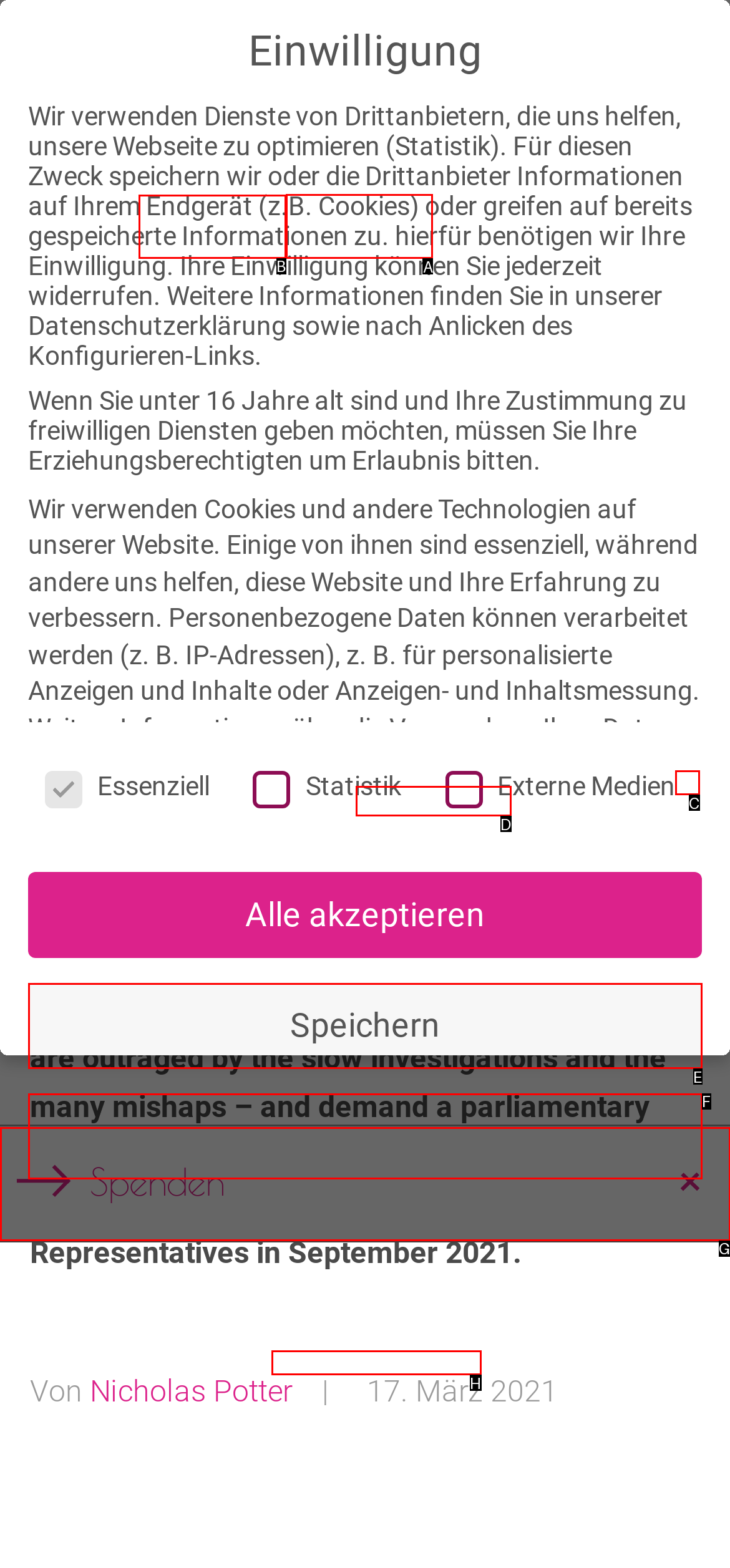Identify the letter of the UI element needed to carry out the task: Visit the LEXIKON page
Reply with the letter of the chosen option.

A